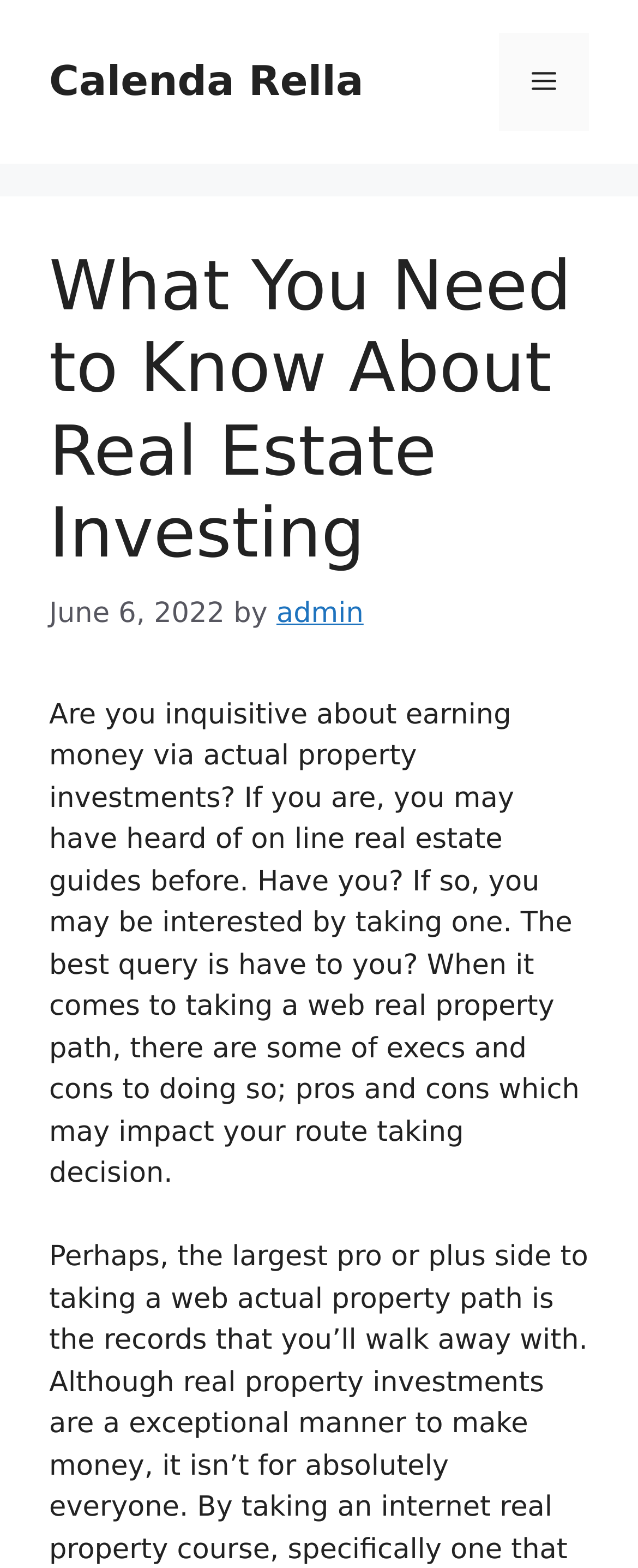Determine the bounding box coordinates for the UI element with the following description: "Calenda Rella". The coordinates should be four float numbers between 0 and 1, represented as [left, top, right, bottom].

[0.077, 0.037, 0.57, 0.067]